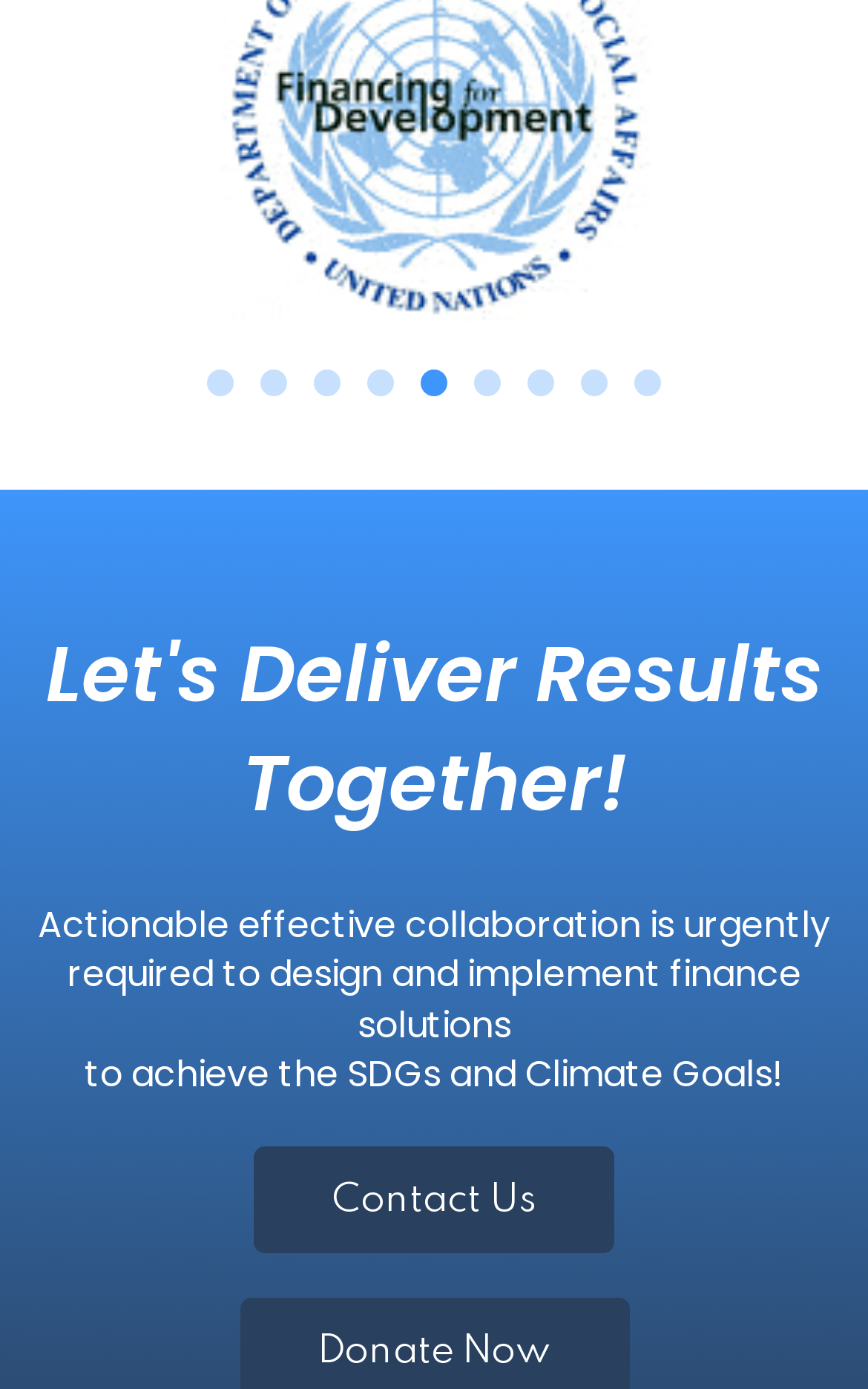What is the tone of the content?
Based on the image, please offer an in-depth response to the question.

I read the StaticText elements and found that the content is using phrases like 'urgently required', which suggests that the tone of the content is urgent.